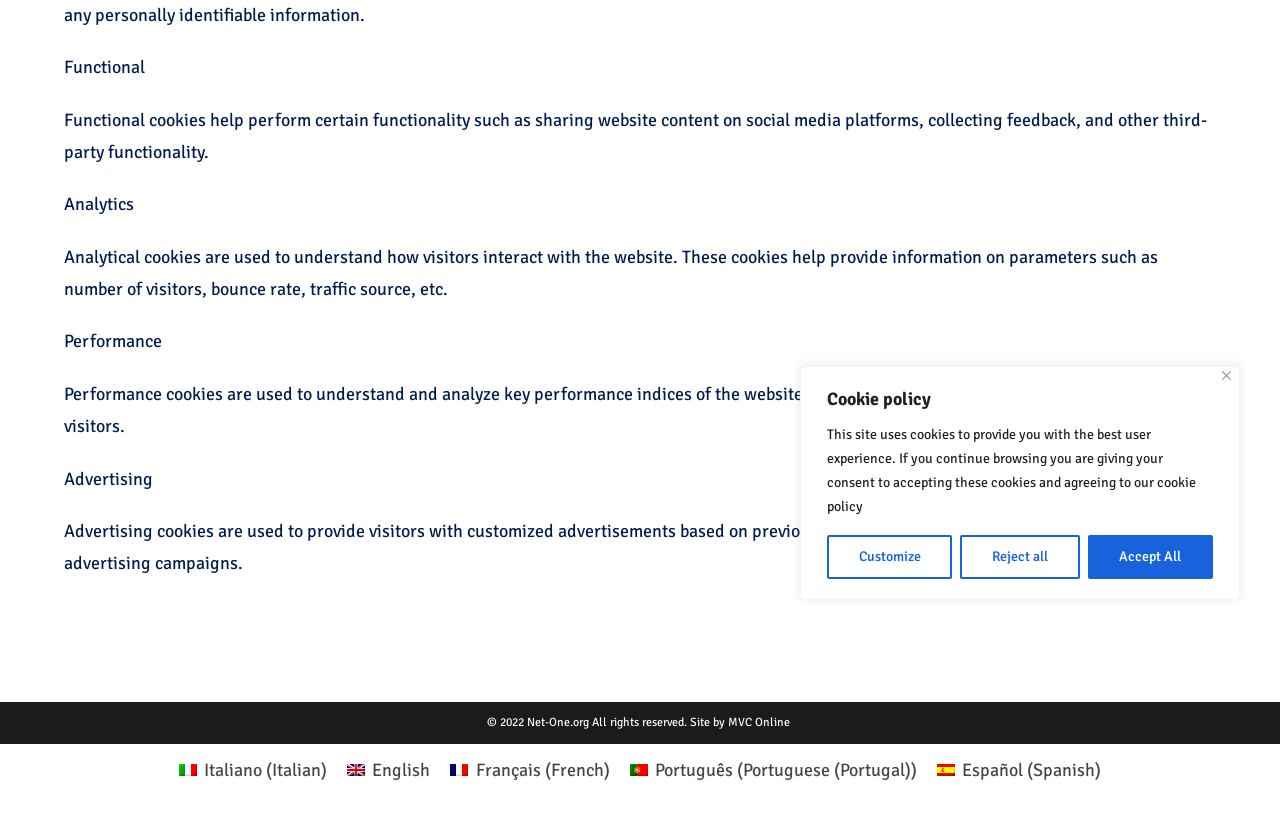Extract the bounding box coordinates of the UI element described: "Português (Portuguese (Portugal))". Provide the coordinates in the format [left, top, right, bottom] with values ranging from 0 to 1.

[0.484, 0.916, 0.724, 0.954]